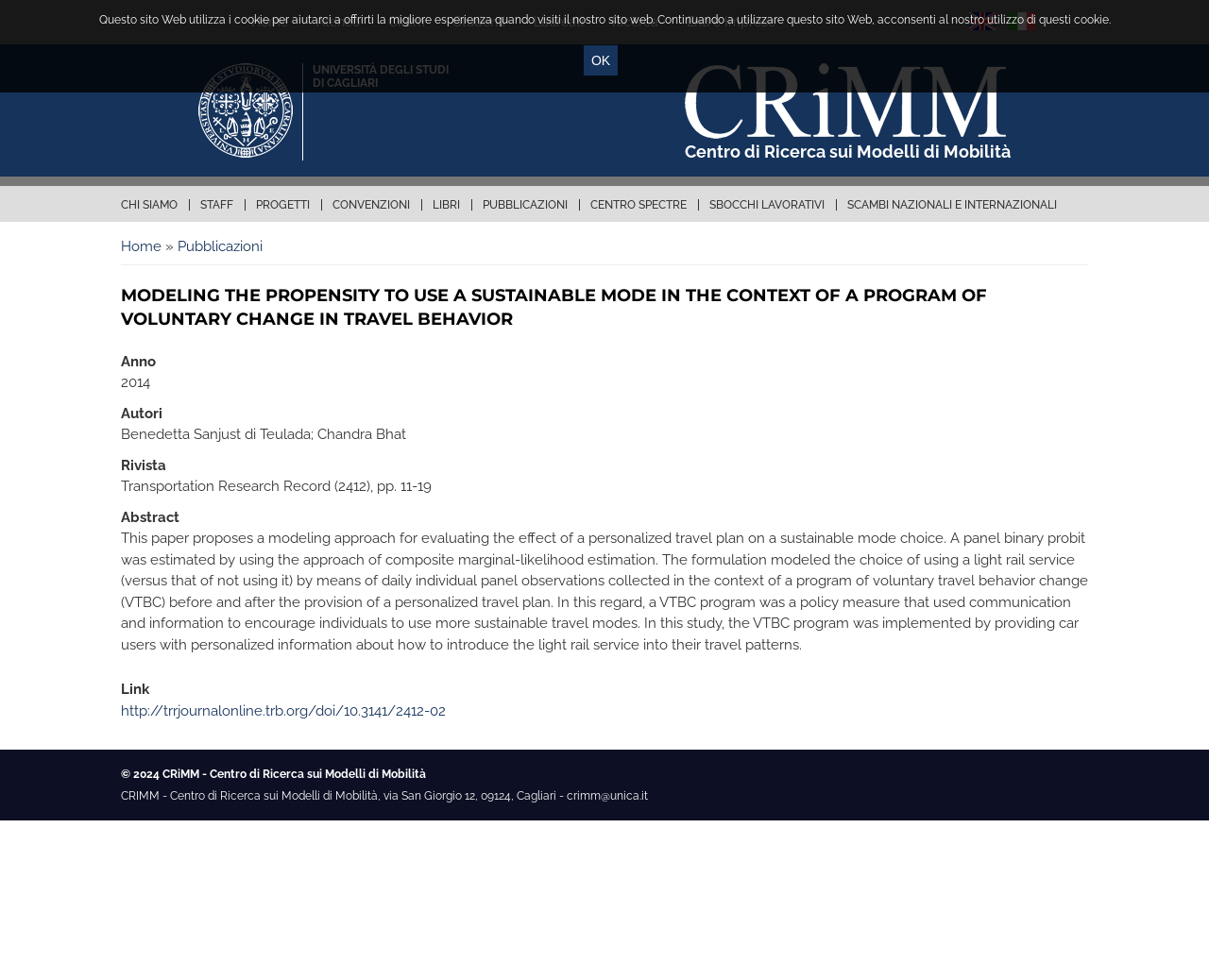Can you find the bounding box coordinates for the element to click on to achieve the instruction: "Click the OK button"?

[0.483, 0.046, 0.511, 0.077]